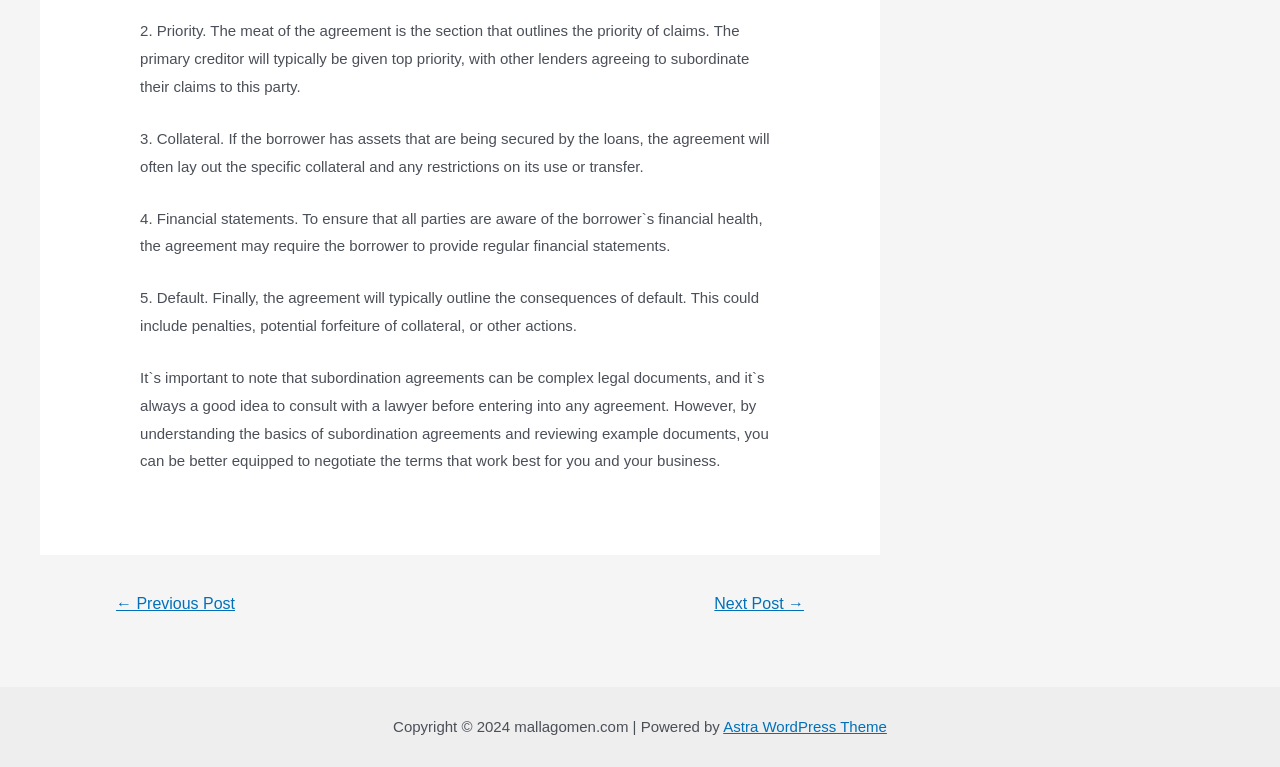Provide the bounding box coordinates of the HTML element described by the text: "Next Post →". The coordinates should be in the format [left, top, right, bottom] with values between 0 and 1.

[0.539, 0.766, 0.647, 0.814]